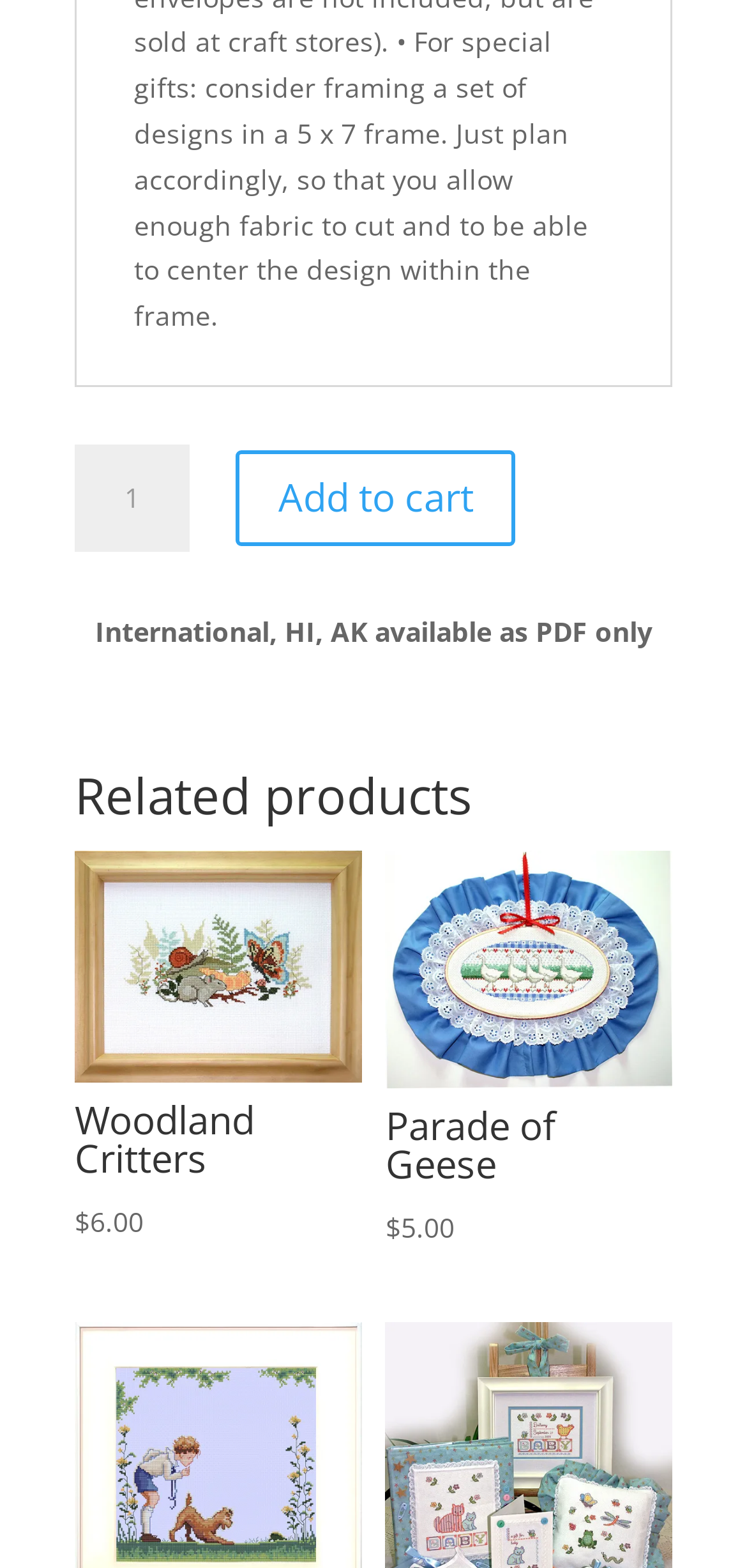Use one word or a short phrase to answer the question provided: 
What type of products are available for international shipping?

PDF only